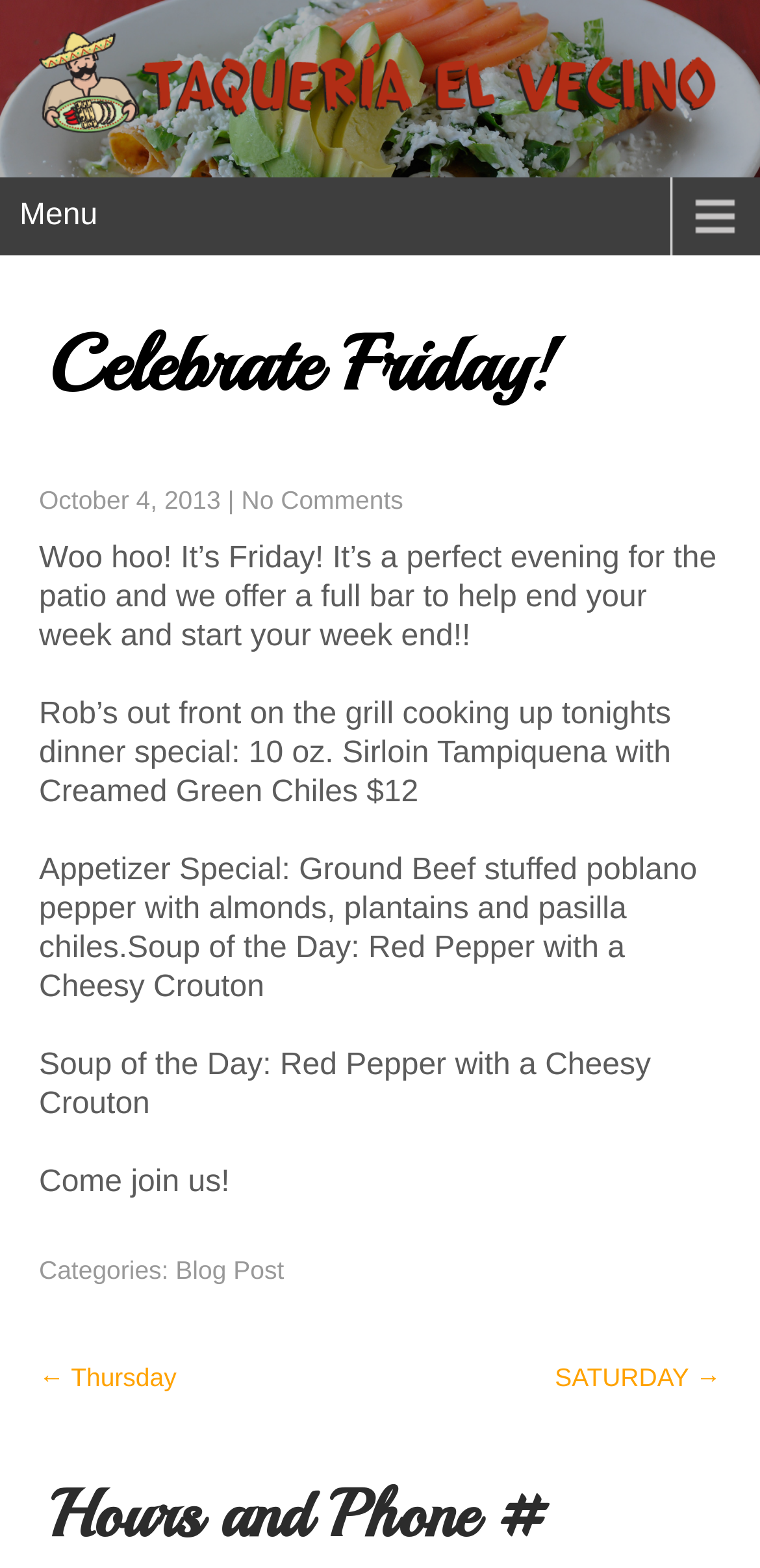What is the soup of the day?
Refer to the screenshot and respond with a concise word or phrase.

Red Pepper with a Cheesy Crouton